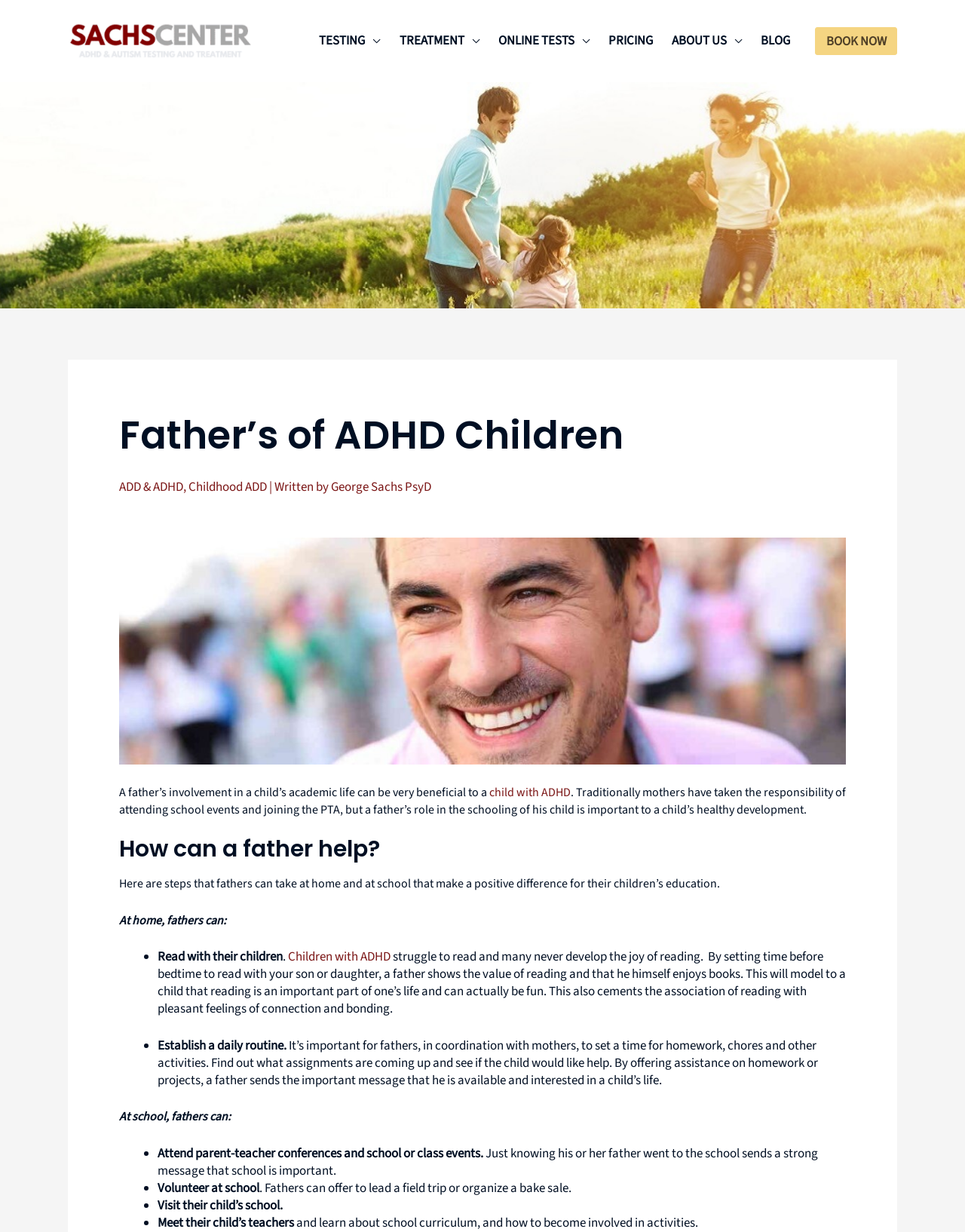What is the importance of fathers attending parent-teacher conferences?
Use the information from the screenshot to give a comprehensive response to the question.

According to the webpage, fathers attending parent-teacher conferences sends a strong message that school is important. This is mentioned in the list of steps that fathers can take at school, which includes 'Attend parent-teacher conferences and school or class events'.